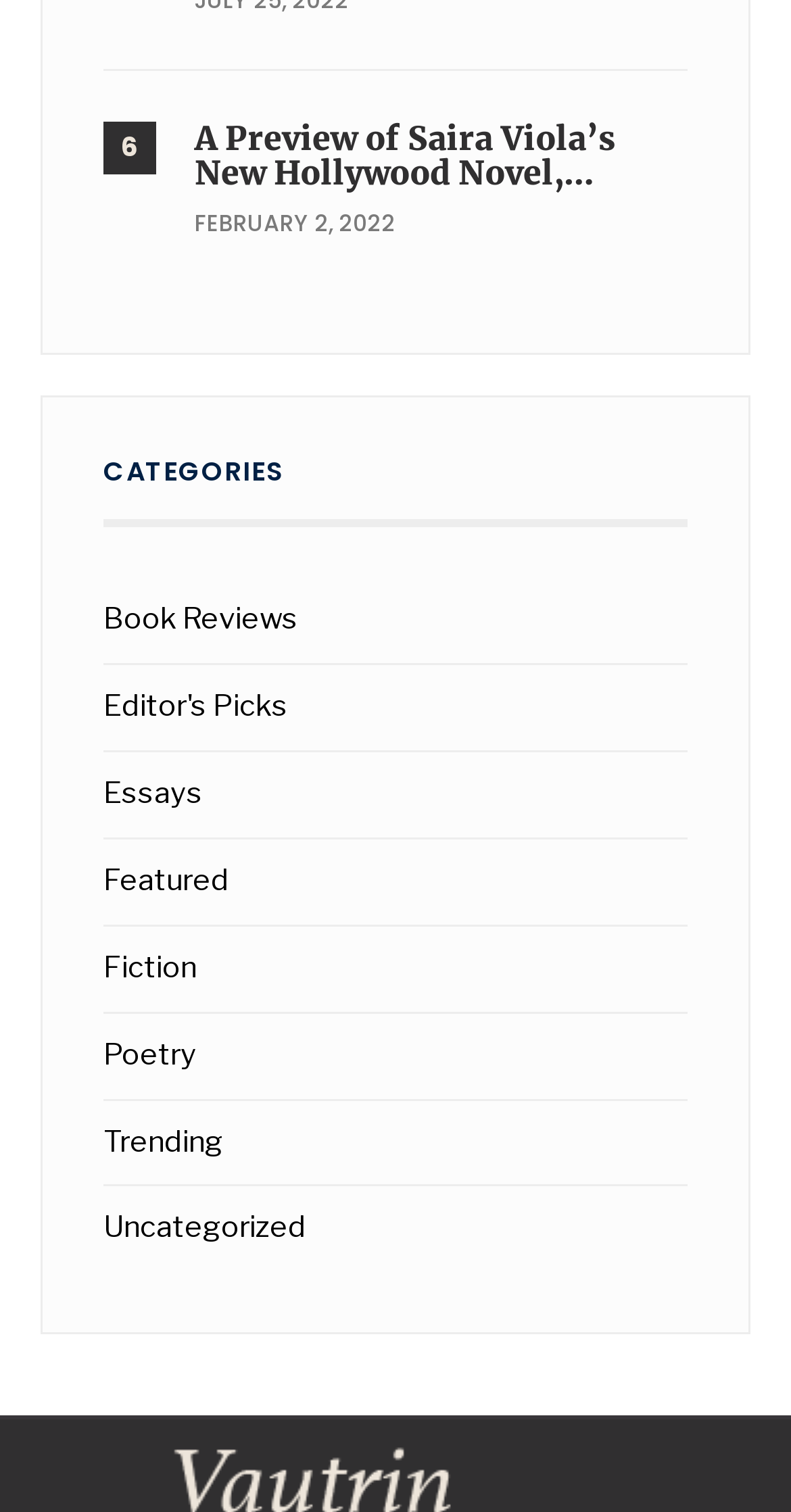Please find the bounding box coordinates in the format (top-left x, top-left y, bottom-right x, bottom-right y) for the given element description. Ensure the coordinates are floating point numbers between 0 and 1. Description: Essays

[0.131, 0.512, 0.256, 0.536]